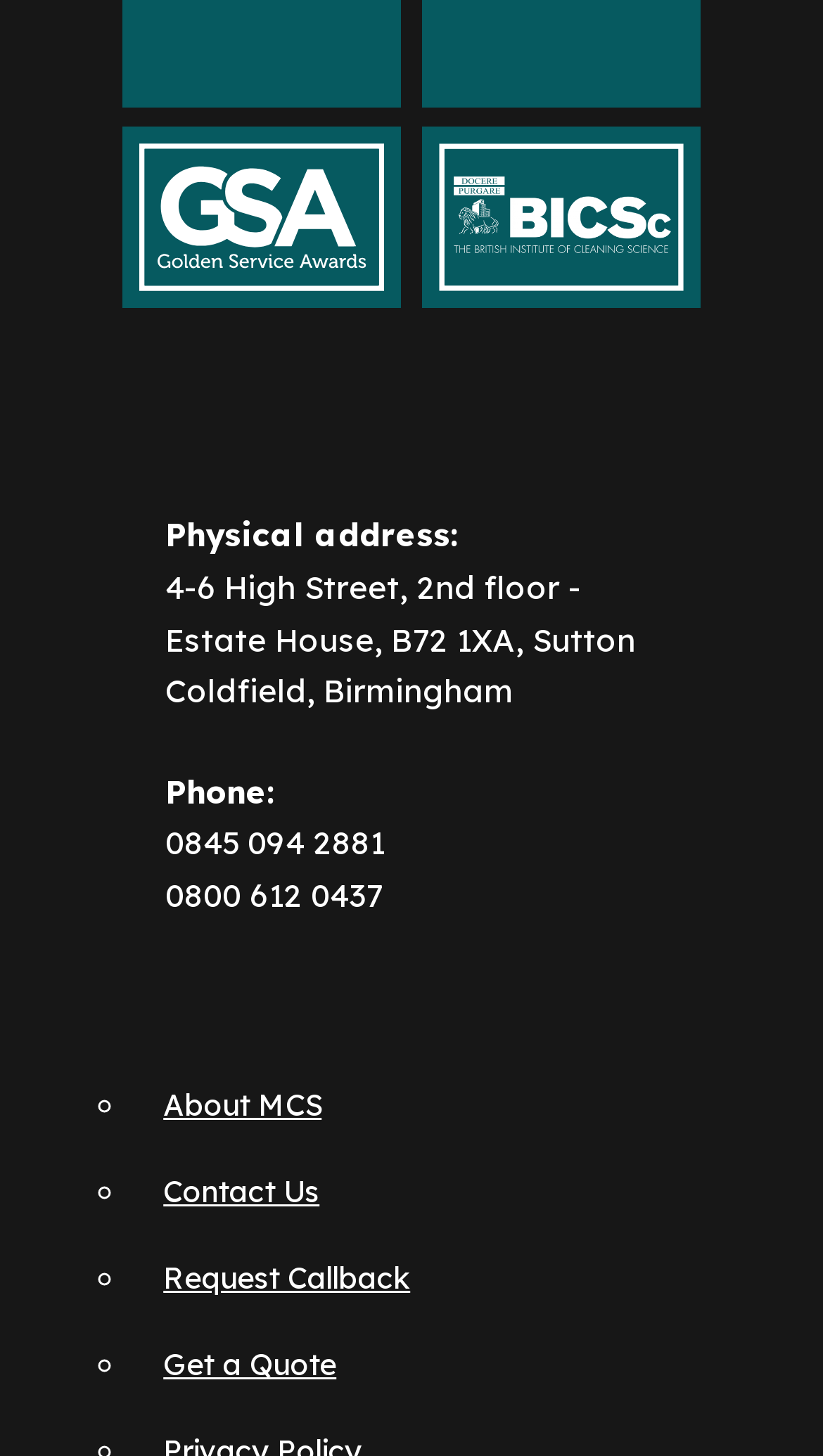What are the available options in the footer section?
Refer to the image and answer the question using a single word or phrase.

About MCS, Contact Us, Request Callback, Get a Quote